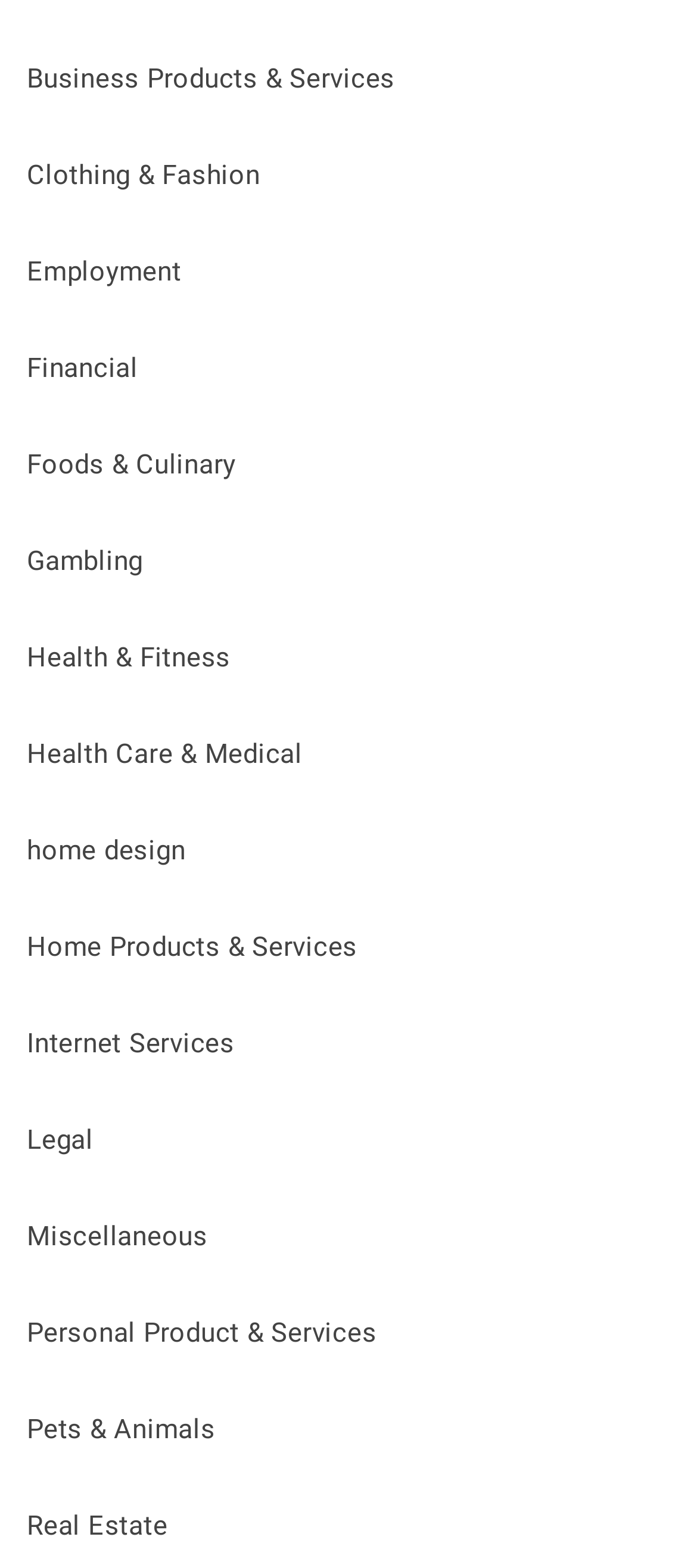Provide the bounding box coordinates, formatted as (top-left x, top-left y, bottom-right x, bottom-right y), with all values being floating point numbers between 0 and 1. Identify the bounding box of the UI element that matches the description: Foods & Culinary

[0.038, 0.286, 0.338, 0.307]